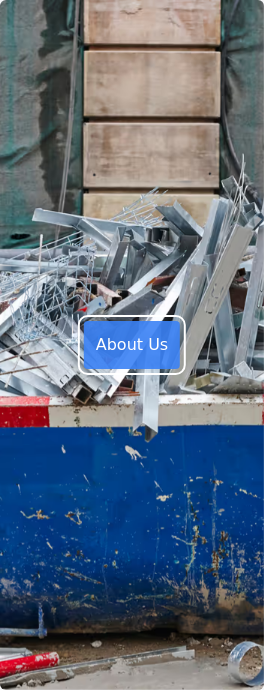Use a single word or phrase to respond to the question:
What is the purpose of the button labeled 'About Us'?

Provides further information